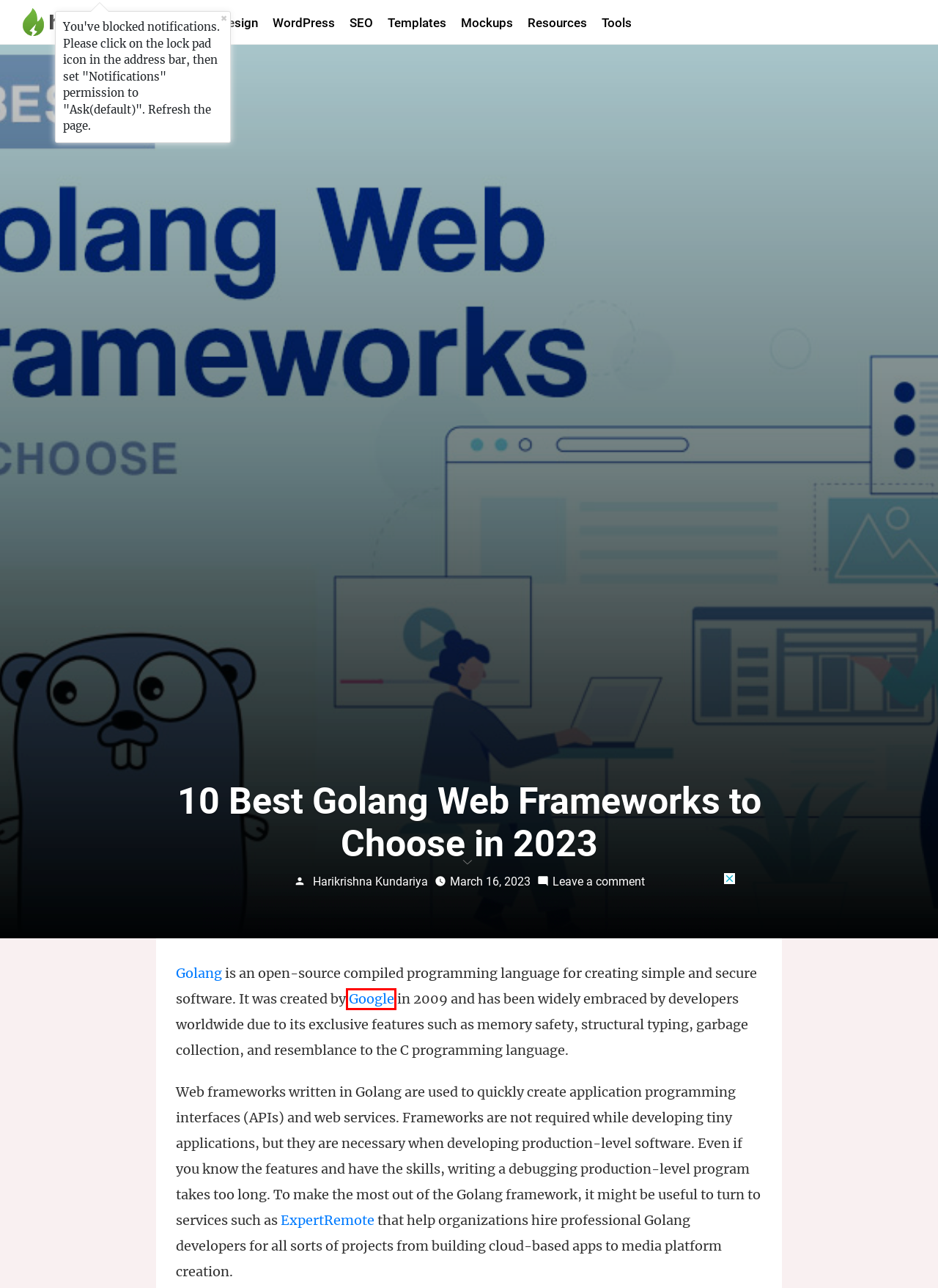You are provided with a screenshot of a webpage that includes a red rectangle bounding box. Please choose the most appropriate webpage description that matches the new webpage after clicking the element within the red bounding box. Here are the candidates:
A. Top Golang Web Frameworks to Choose In 2021
B. Hire Golang Developers in June 2024 💽💻 - Expert Remote
C. Best Free Mockups (PSD, Sketch, Figma) & Creators - 2024
D. Web Design Blog for Designers 2021 - TheHotSkills
E. Thehotskills - Web Design Blogs
F. WordPress Blogs – Page: 1 – Thehotskills
G. Templates Archives – Thehotskills
H. Resources Archives – Thehotskills

A